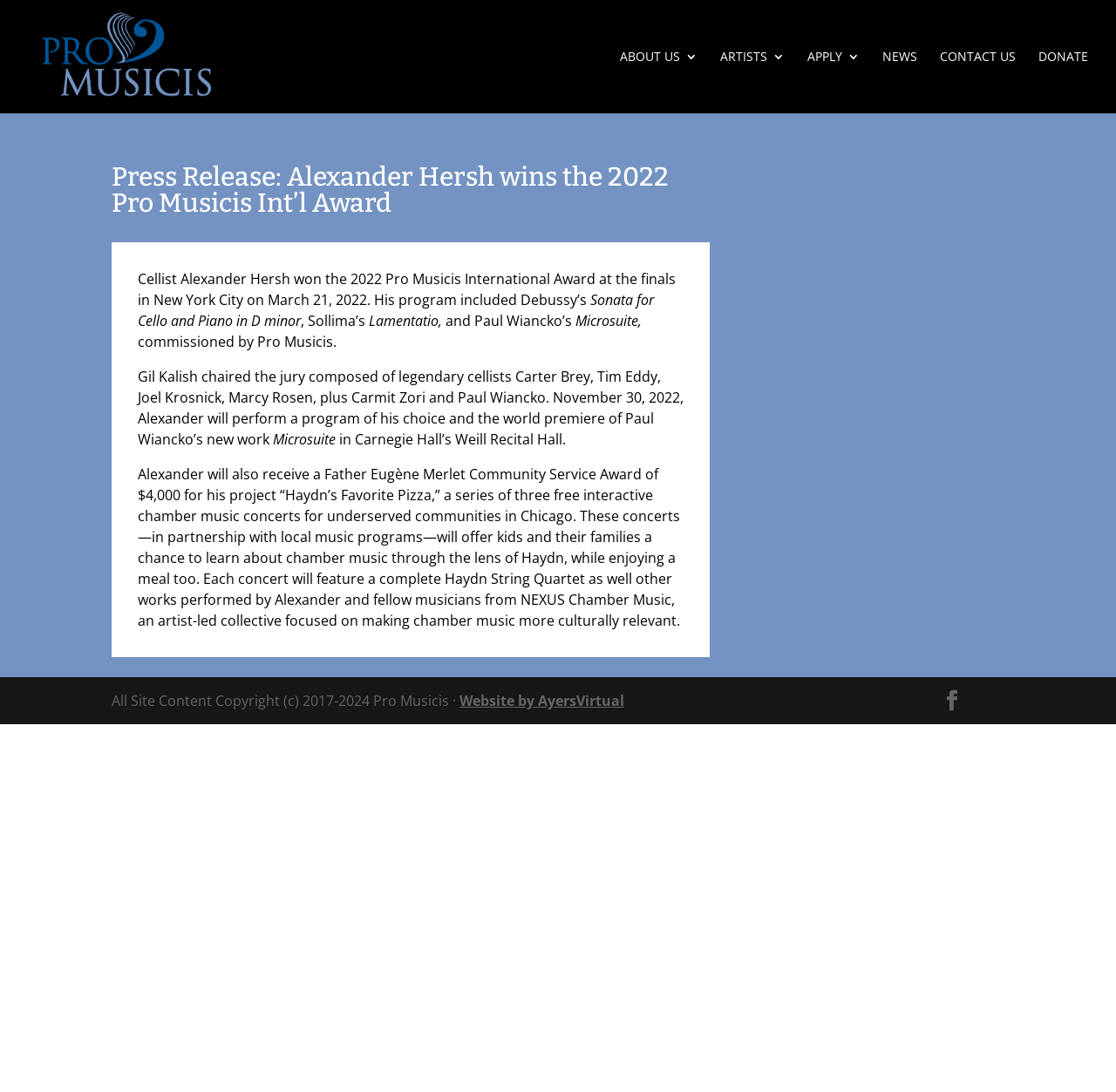Identify the bounding box coordinates of the HTML element based on this description: "alt="Pro Musicis"".

[0.027, 0.042, 0.204, 0.059]